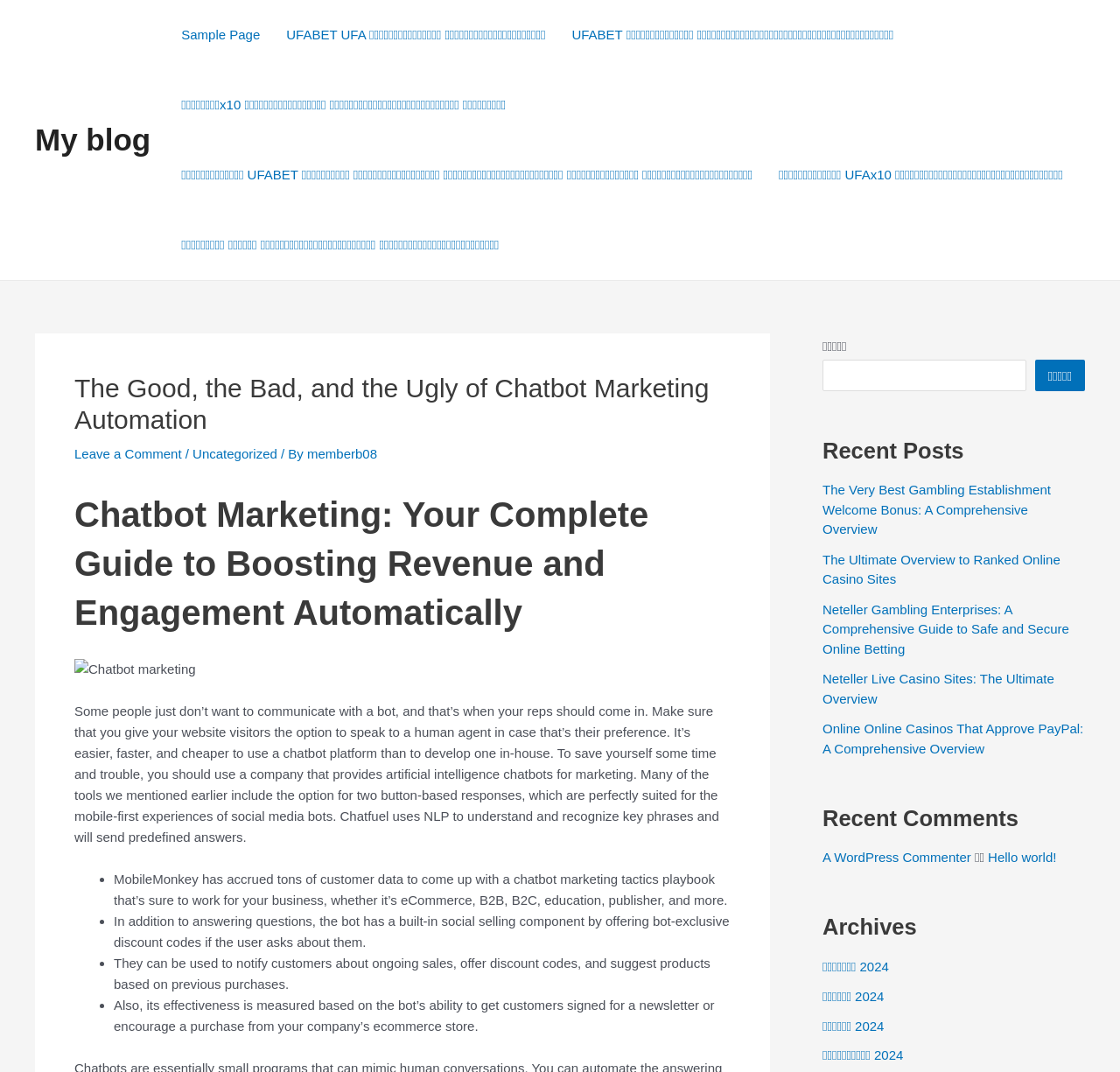Locate the bounding box coordinates of the area to click to fulfill this instruction: "Leave a comment". The bounding box should be presented as four float numbers between 0 and 1, in the order [left, top, right, bottom].

[0.066, 0.416, 0.162, 0.43]